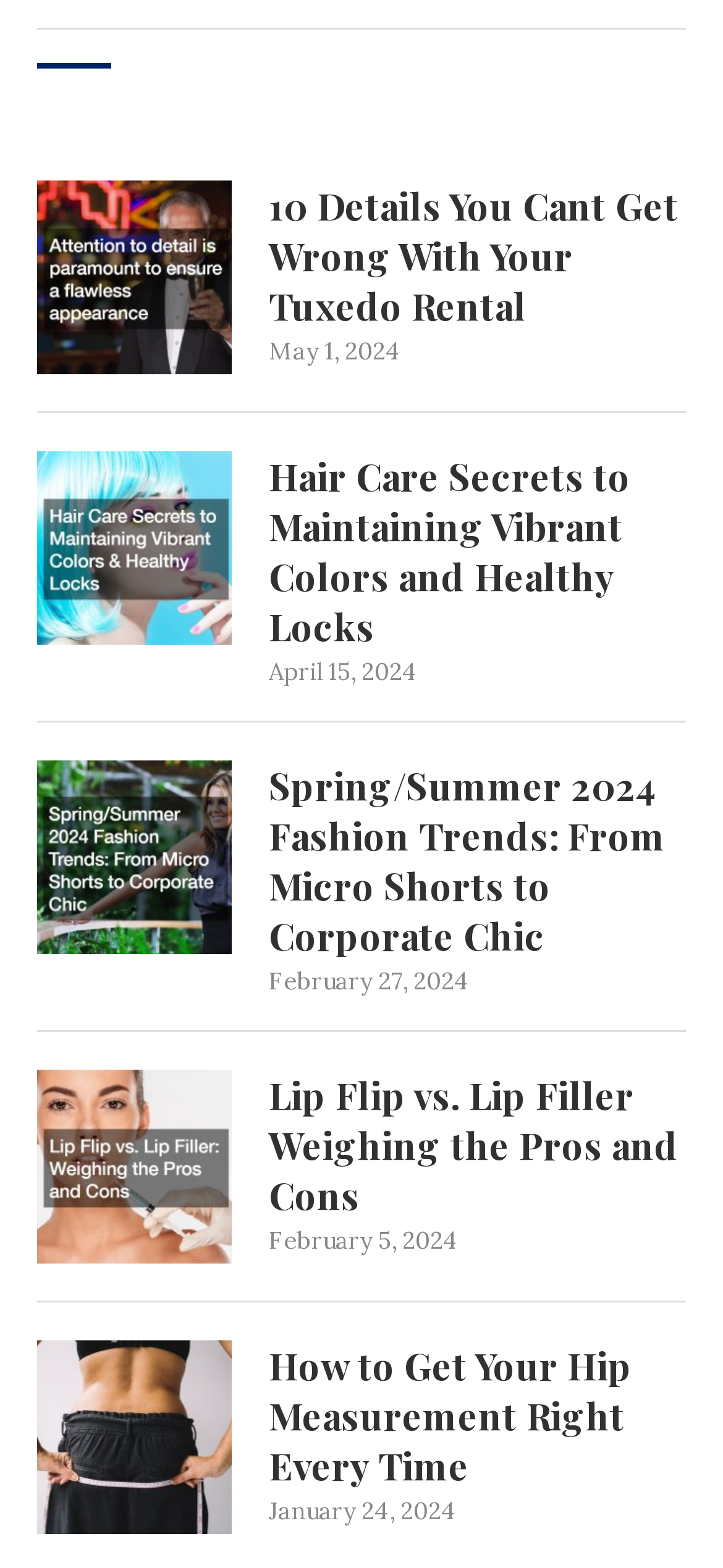Show the bounding box coordinates for the element that needs to be clicked to execute the following instruction: "get hip measurement guide". Provide the coordinates in the form of four float numbers between 0 and 1, i.e., [left, top, right, bottom].

[0.372, 0.855, 0.874, 0.951]